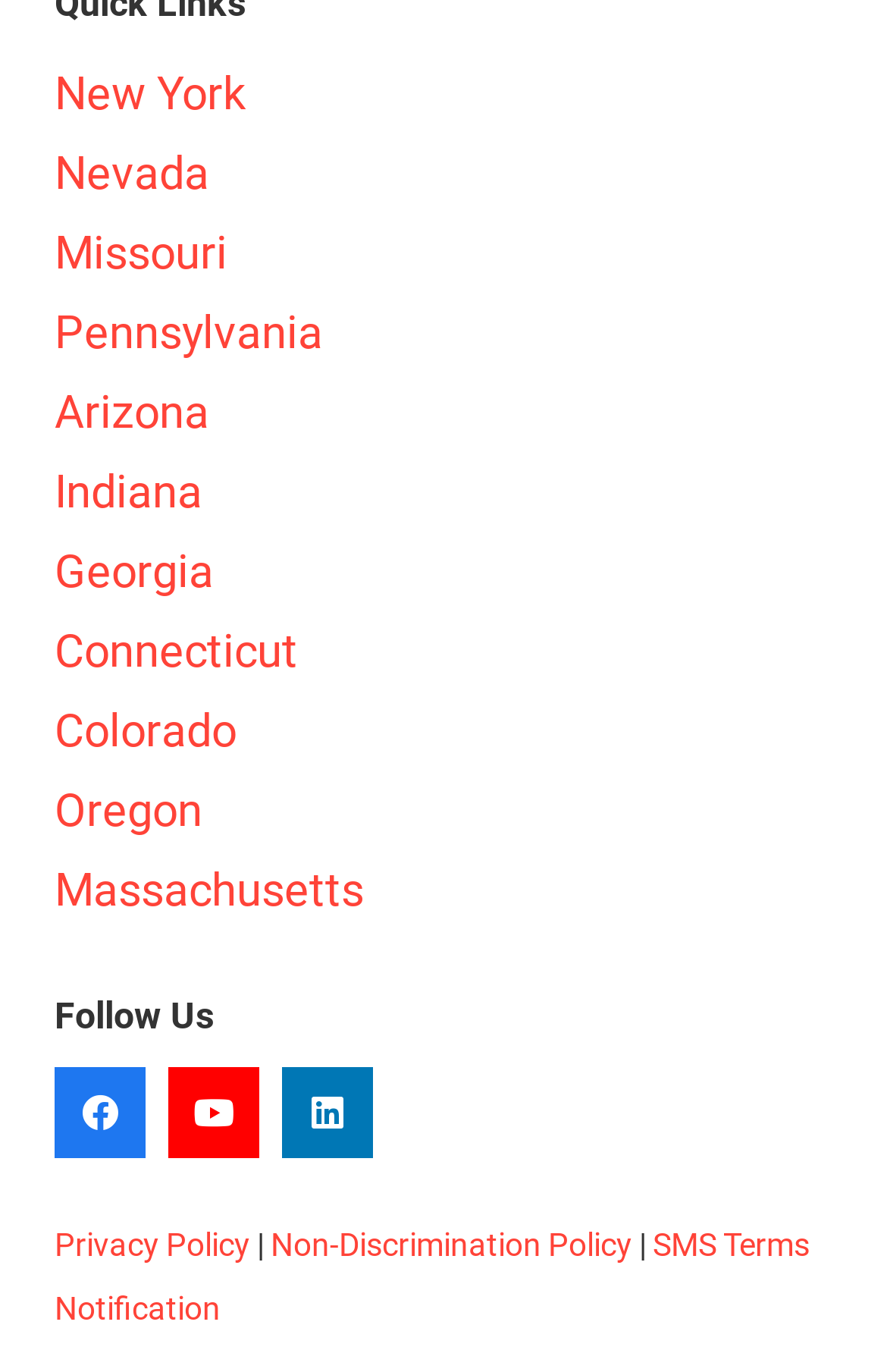What is the last policy link listed?
Please provide a single word or phrase as your answer based on the screenshot.

SMS Terms Notification